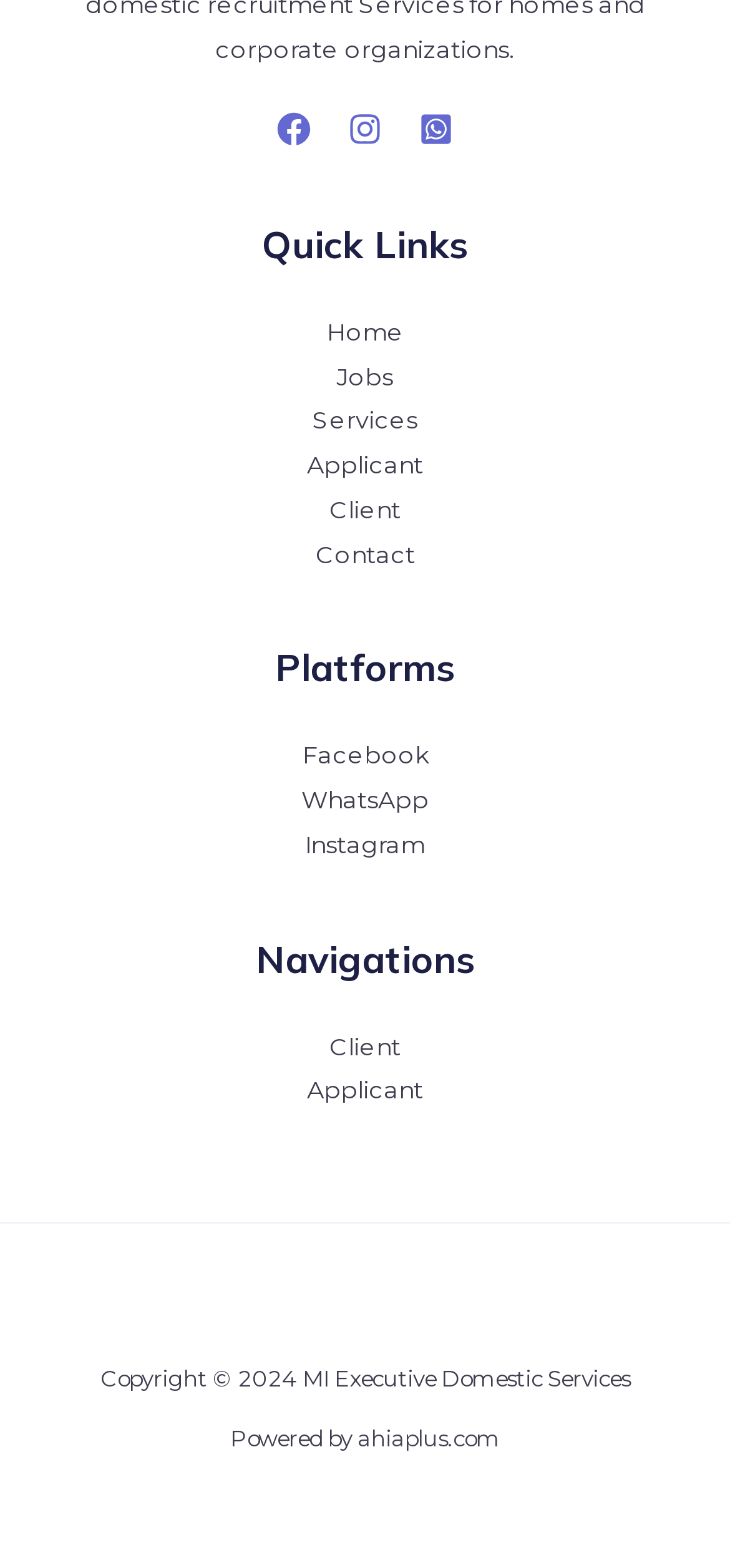Answer the question using only a single word or phrase: 
What is the website powered by?

ahiaplus.com